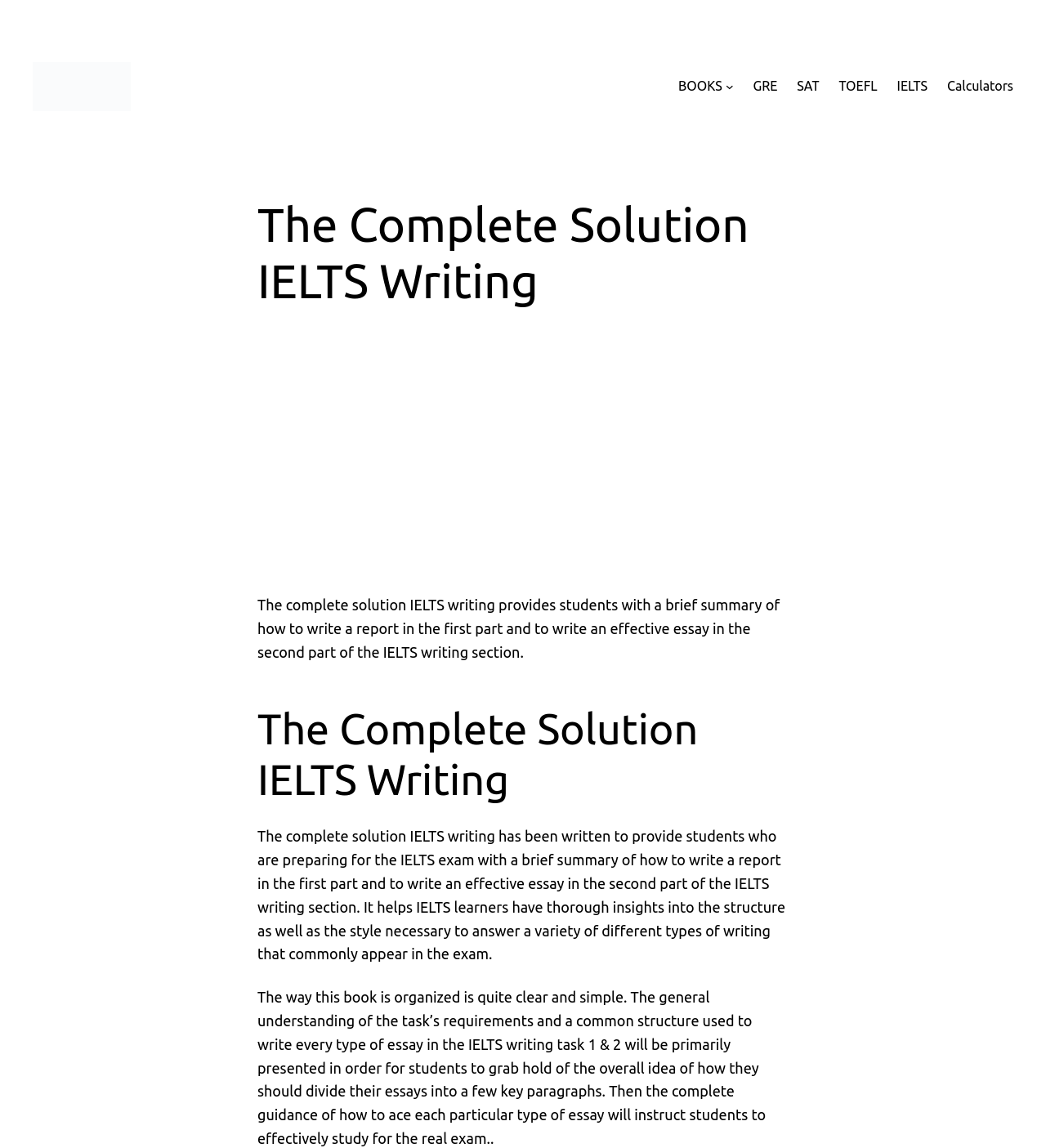Find and specify the bounding box coordinates that correspond to the clickable region for the instruction: "Go to the IELTS page".

[0.857, 0.066, 0.887, 0.084]